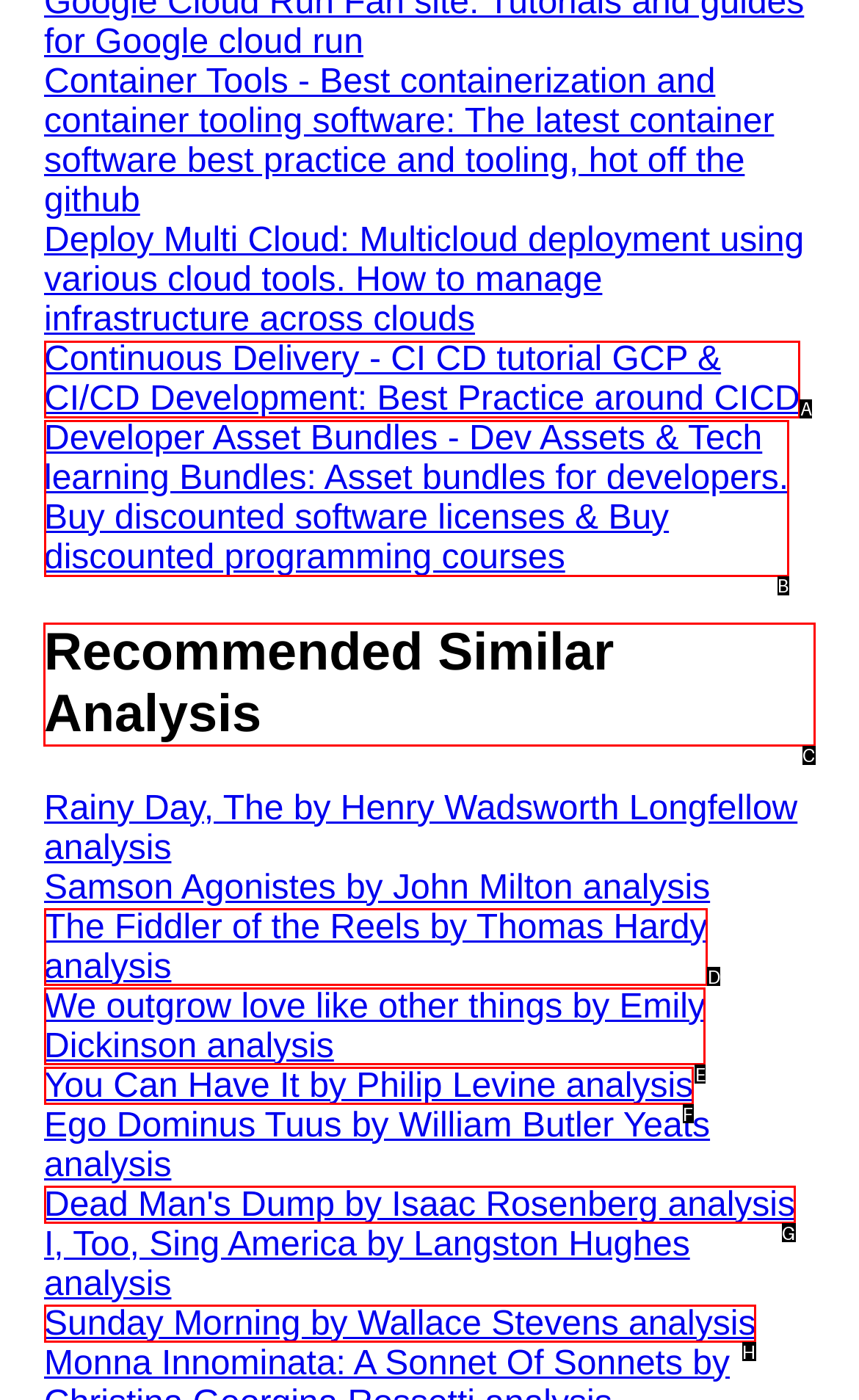Choose the HTML element to click for this instruction: Explore Recommended Similar Analysis Answer with the letter of the correct choice from the given options.

C